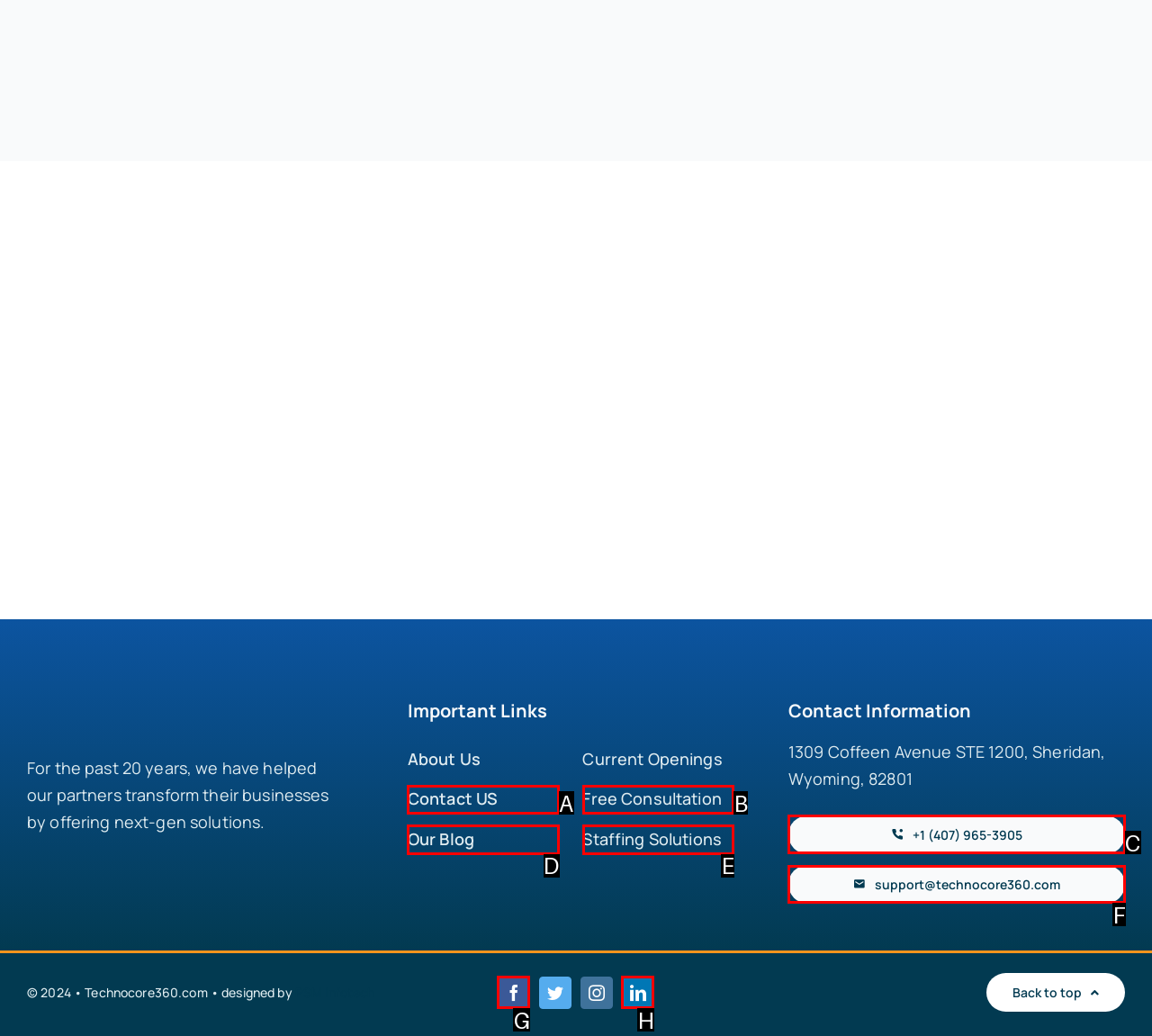Indicate which red-bounded element should be clicked to perform the task: Send an email to support Answer with the letter of the correct option.

F